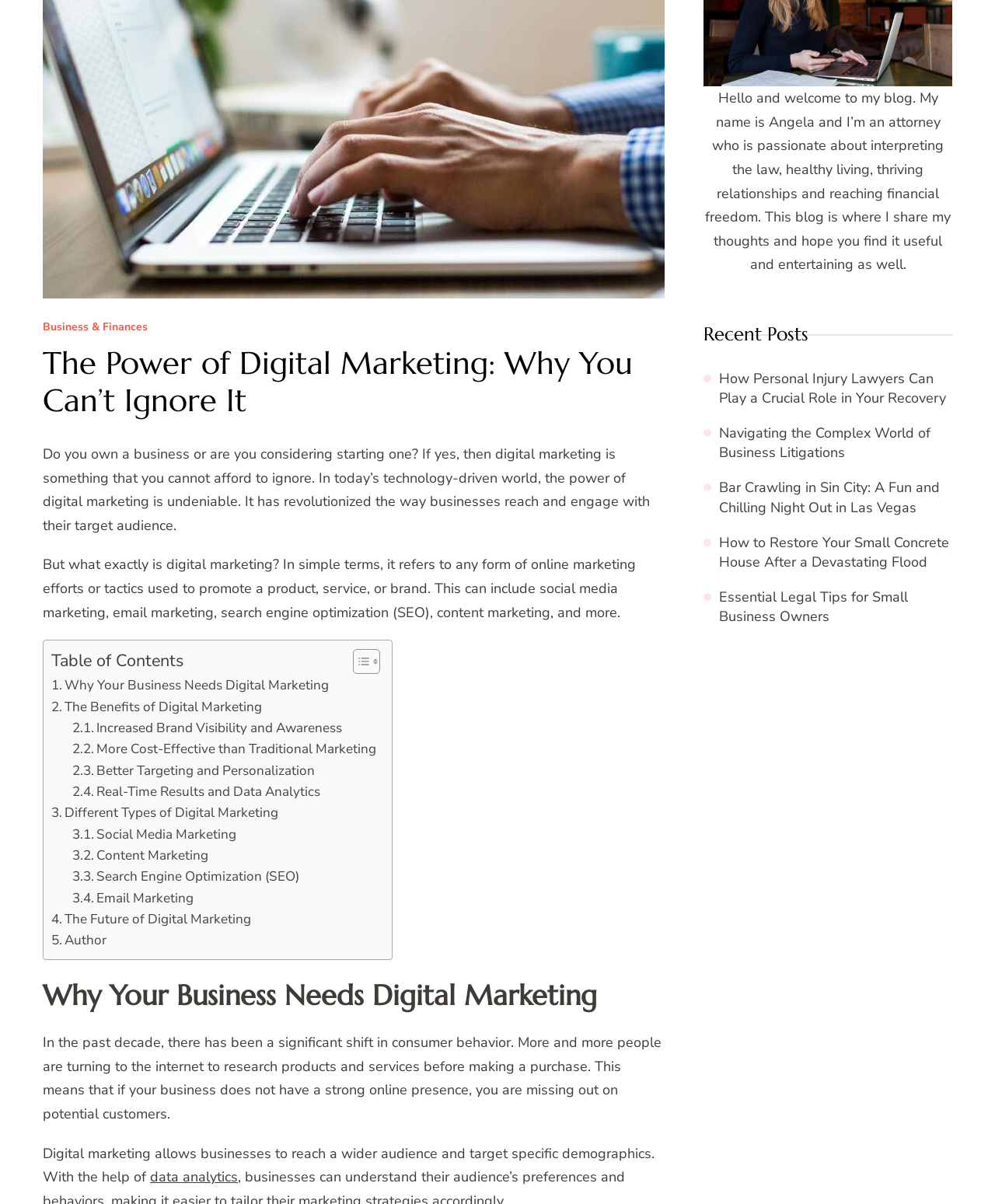Based on the element description, predict the bounding box coordinates (top-left x, top-left y, bottom-right x, bottom-right y) for the UI element in the screenshot: More Cost-Effective than Traditional Marketing

[0.073, 0.613, 0.378, 0.631]